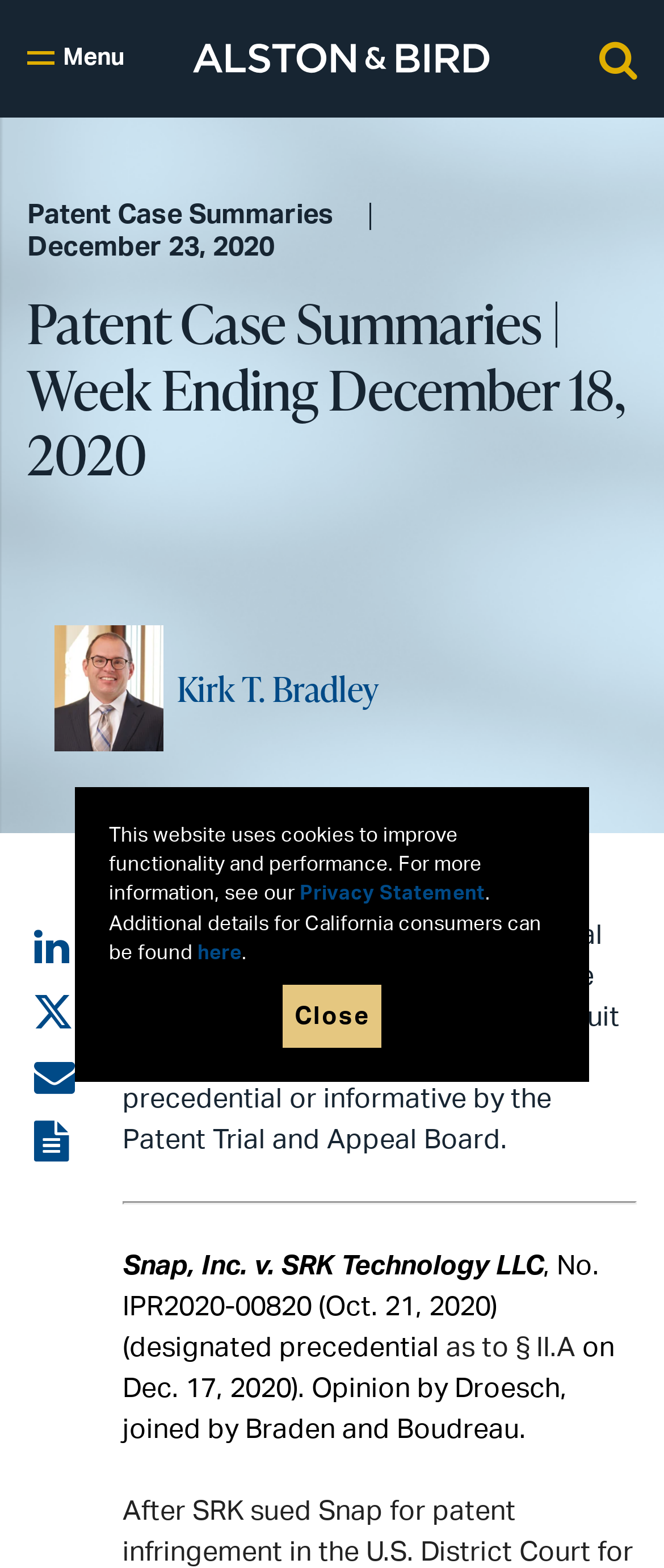What is the purpose of the webpage?
Using the information presented in the image, please offer a detailed response to the question.

I inferred the purpose of the webpage by reading the text 'A weekly summary of the precedential patent-related opinions issued by the Court of Appeals for the Federal Circuit and the opinions designated precedential or informative by the Patent Trial and Appeal Board.' which suggests that the webpage is intended to provide a summary of patent case opinions.